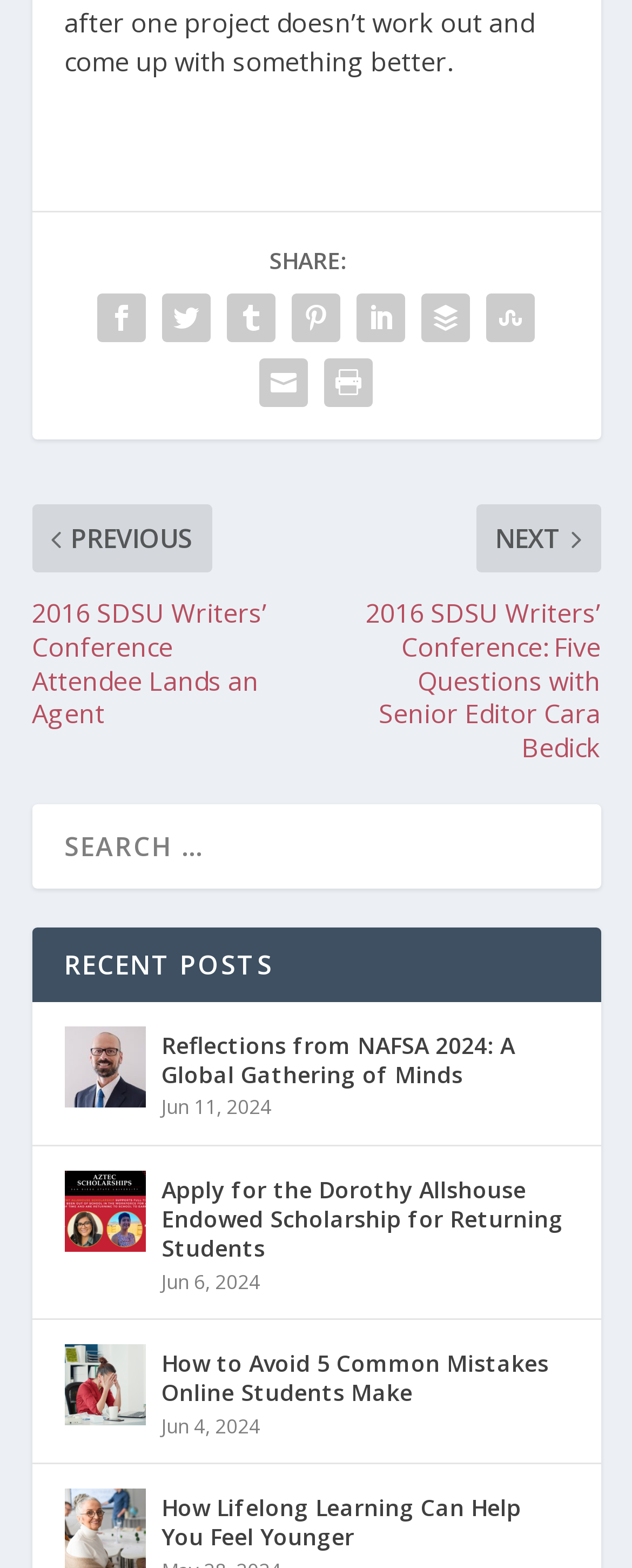Find the bounding box coordinates of the area to click in order to follow the instruction: "View Santa Monica Chamber Announces Prestigious Toast of Santa Monica Event".

None